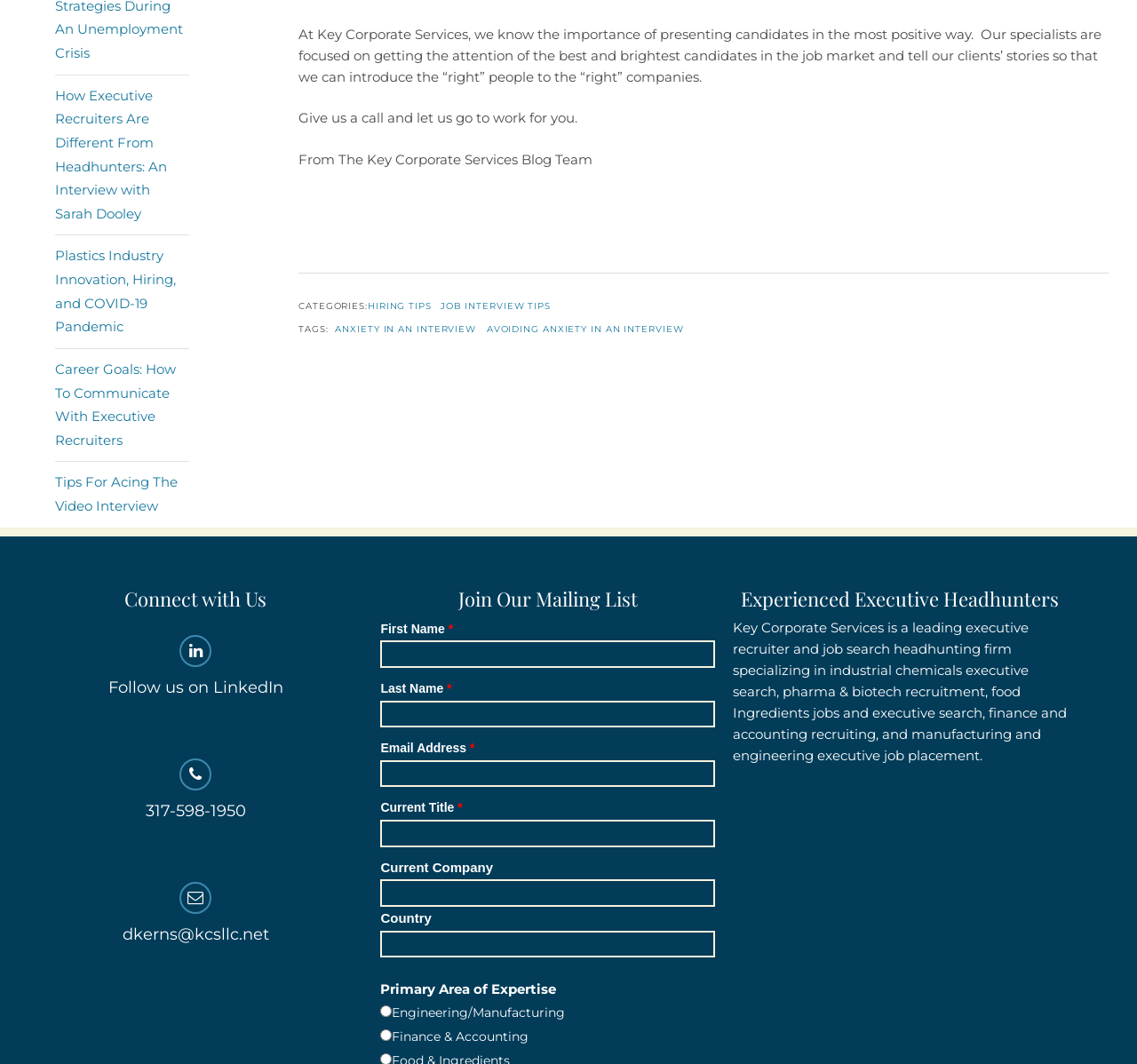Please identify the bounding box coordinates of the element's region that should be clicked to execute the following instruction: "Click on 'Tips For Acing The Video Interview'". The bounding box coordinates must be four float numbers between 0 and 1, i.e., [left, top, right, bottom].

[0.048, 0.445, 0.156, 0.483]